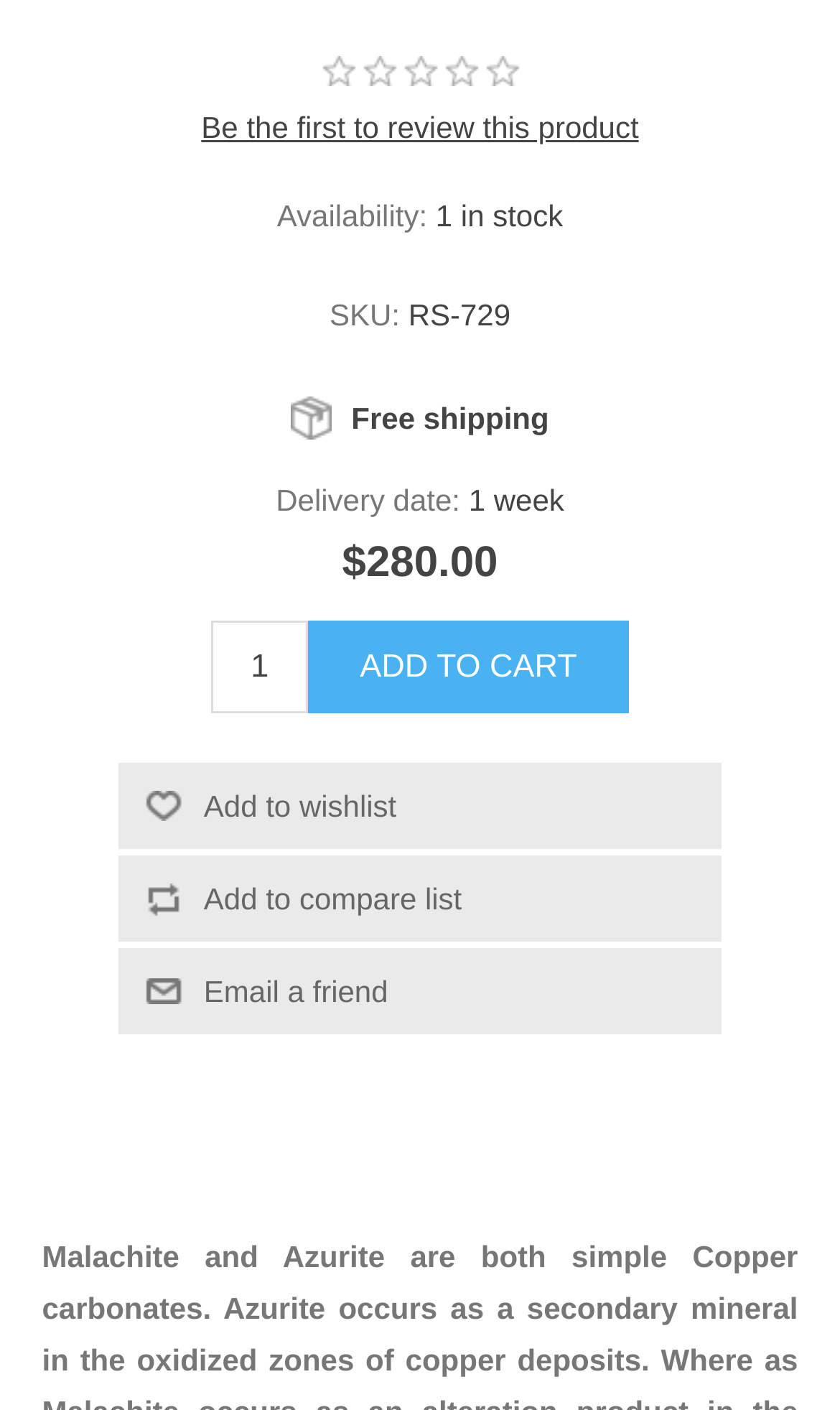Please provide a short answer using a single word or phrase for the question:
How long does it take to deliver the product?

1 week